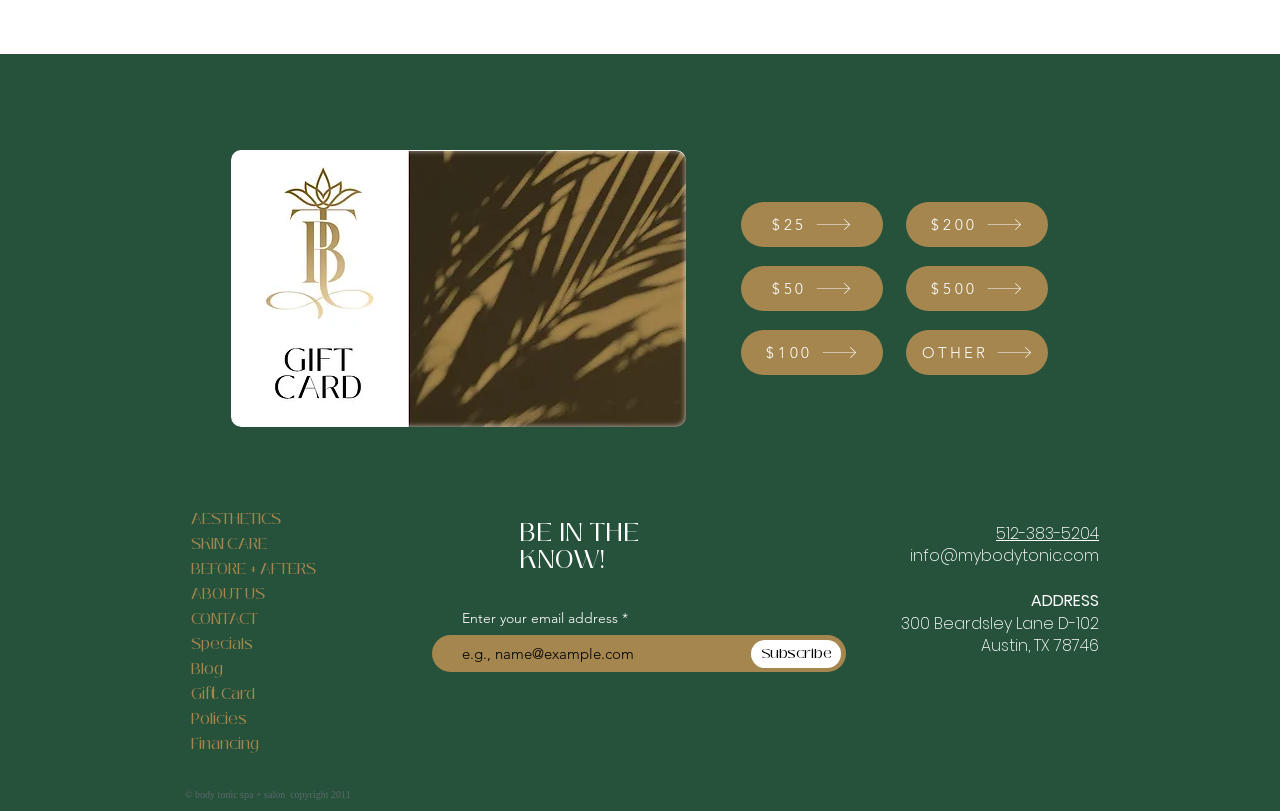What is the purpose of the textbox?
Please look at the screenshot and answer using one word or phrase.

Enter email address